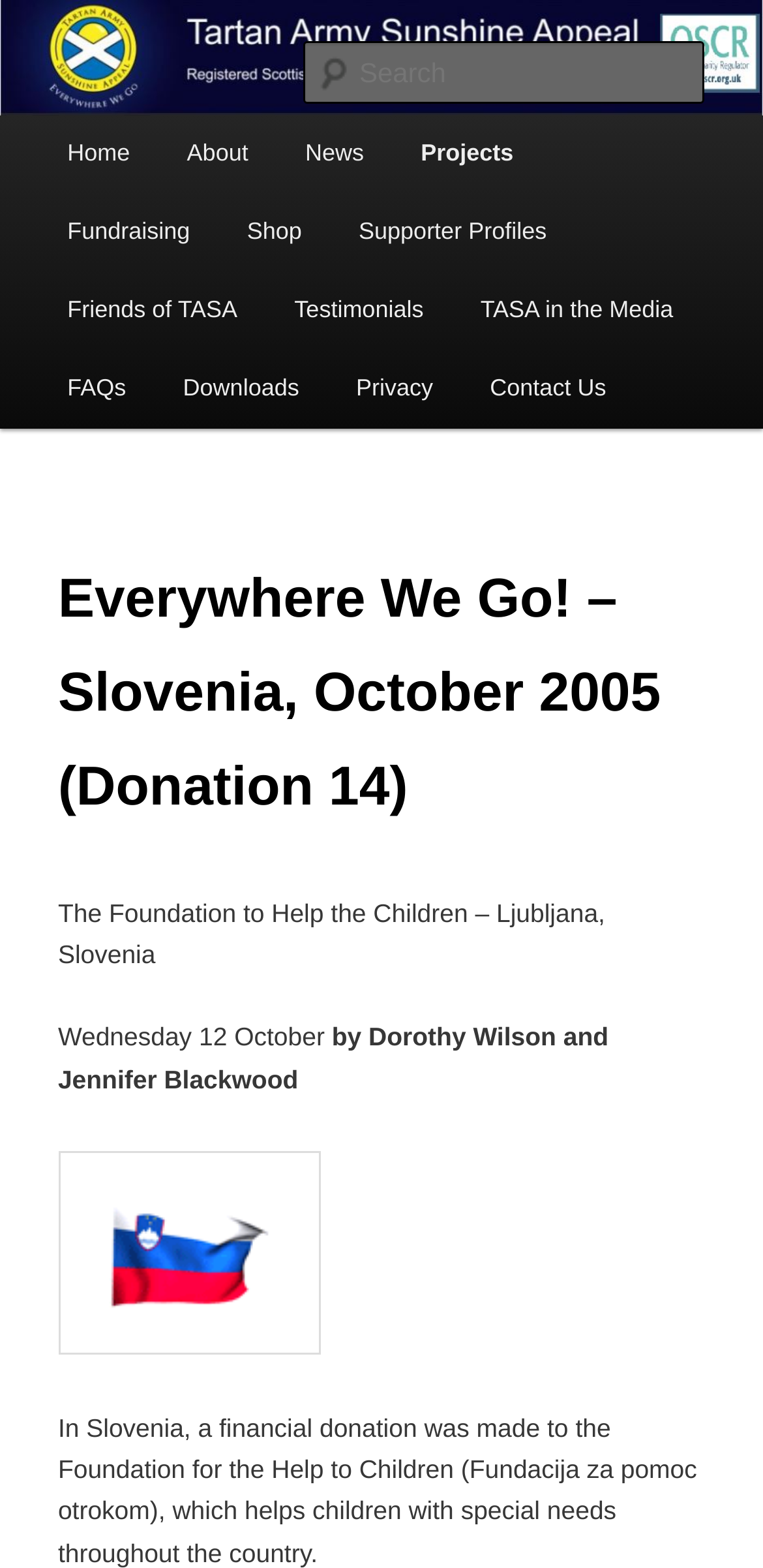Provide a comprehensive description of the webpage.

The webpage is about the Tartan Army Sunshine Appeal, a registered Scottish charity. At the top, there is a heading with the charity's name, accompanied by a link to the charity's homepage. Below this, there is a smaller heading stating the charity's registration number. 

On the top-right corner, there is a search box with a label "Search". 

The main menu is located below the search box, consisting of 11 links: Home, About, News, Projects, Fundraising, Shop, Supporter Profiles, Friends of TASA, Testimonials, TASA in the Media, and FAQs. These links are arranged horizontally, with the first link "Home" on the left and the last link "FAQs" on the right.

Below the main menu, there is a header section with a heading that reads "Everywhere We Go! – Slovenia, October 2005 (Donation 14)". This section also contains three paragraphs of text, describing a donation made to the Foundation to Help the Children in Ljubljana, Slovenia. The text includes the date of the donation, the names of the donors, and a brief description of the foundation's work.